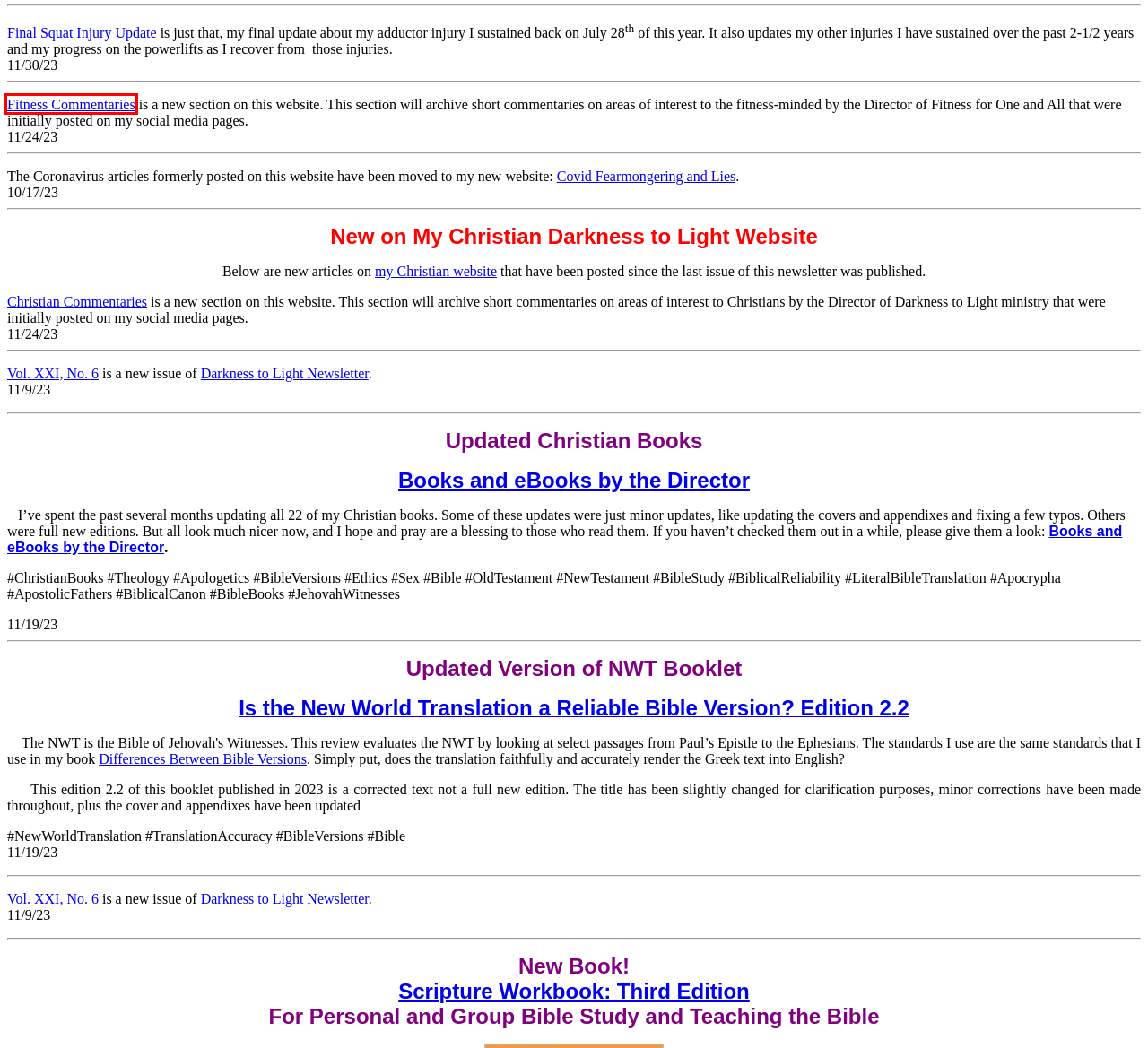Inspect the screenshot of a webpage with a red rectangle bounding box. Identify the webpage description that best corresponds to the new webpage after clicking the element inside the bounding box. Here are the candidates:
A. Differences Between Bible Versions
B. Darkness to Light: Theology, Apologetics, Cults, Ethics, Bible Versions,
and much more!
C. Books and eBooks by the Director of Darkness to Light
D. Scripture Workbook, Third Edition: For Personal and Group Bible Study and 
Teaching the Bible
E. Christian Commentaries
F. Is the New World Translation a Reliable Bible Version?
G. V21N6-DTL
H. Powerlifting and Strength Training: Squat Injury

E